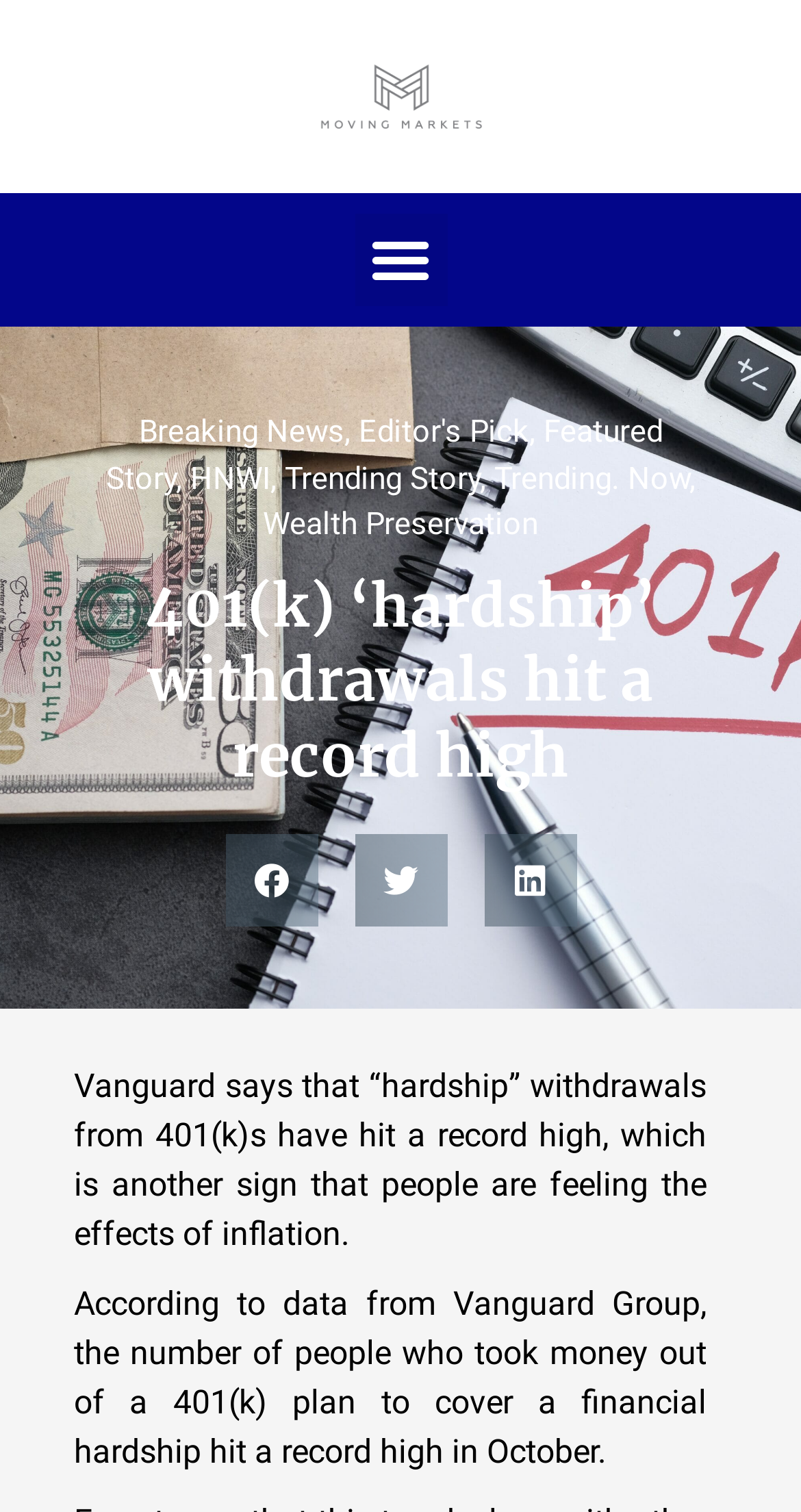Identify the bounding box coordinates of the clickable region necessary to fulfill the following instruction: "Click on the 'Menu Toggle' button". The bounding box coordinates should be four float numbers between 0 and 1, i.e., [left, top, right, bottom].

[0.442, 0.142, 0.558, 0.203]